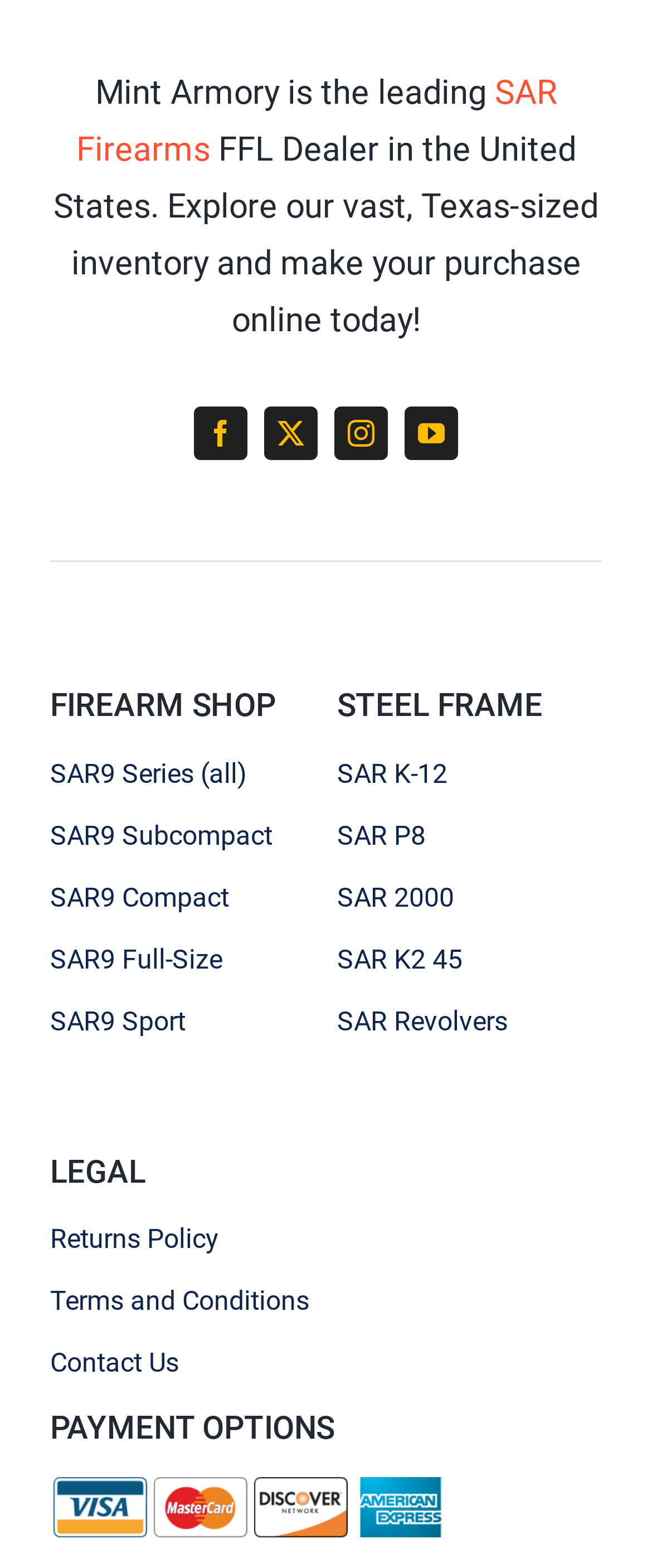Please determine the bounding box coordinates of the element's region to click for the following instruction: "View Returns Policy".

[0.077, 0.775, 0.923, 0.804]